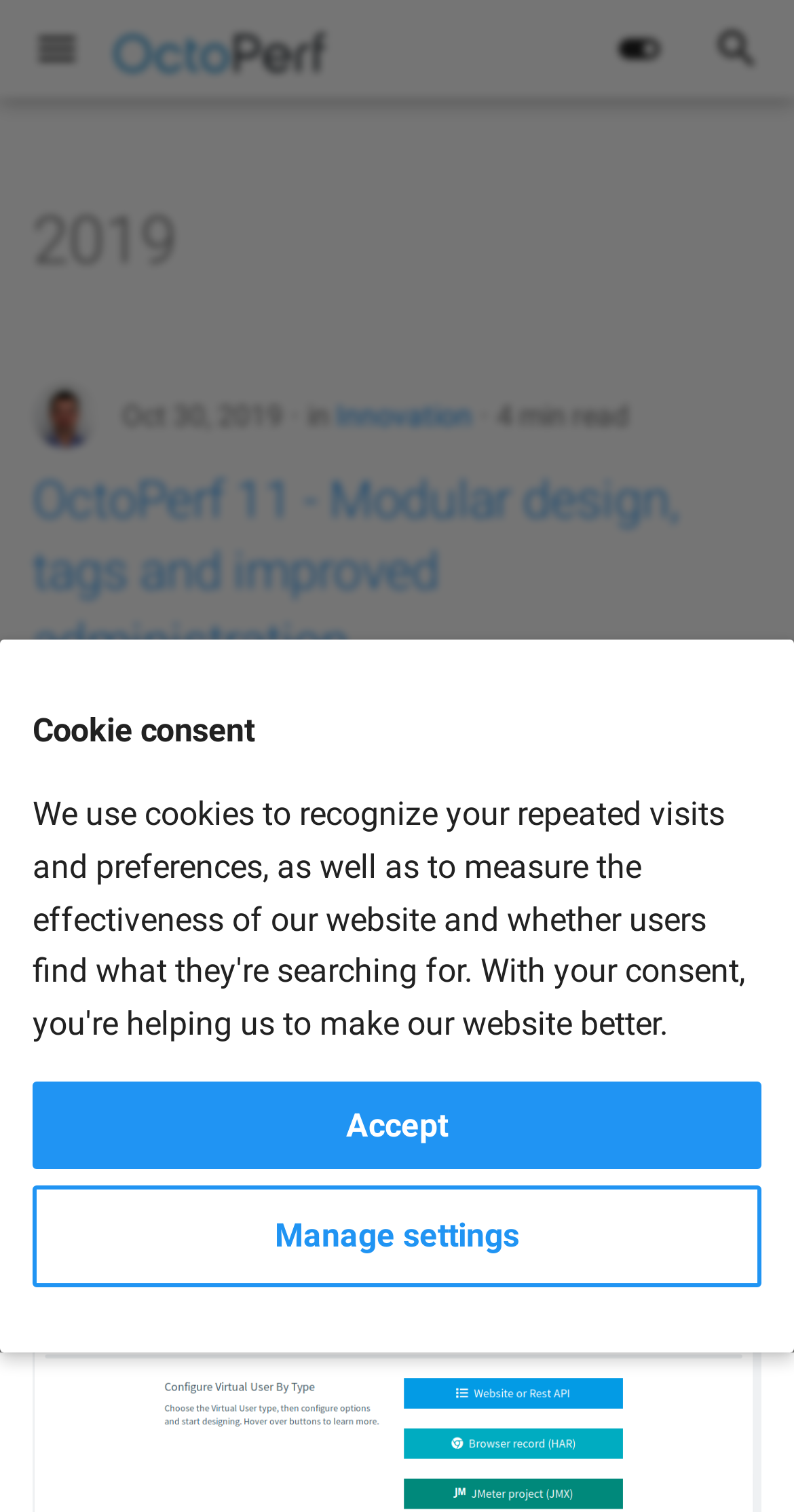Respond to the question below with a concise word or phrase:
What is the topic of the blog post?

Modular design